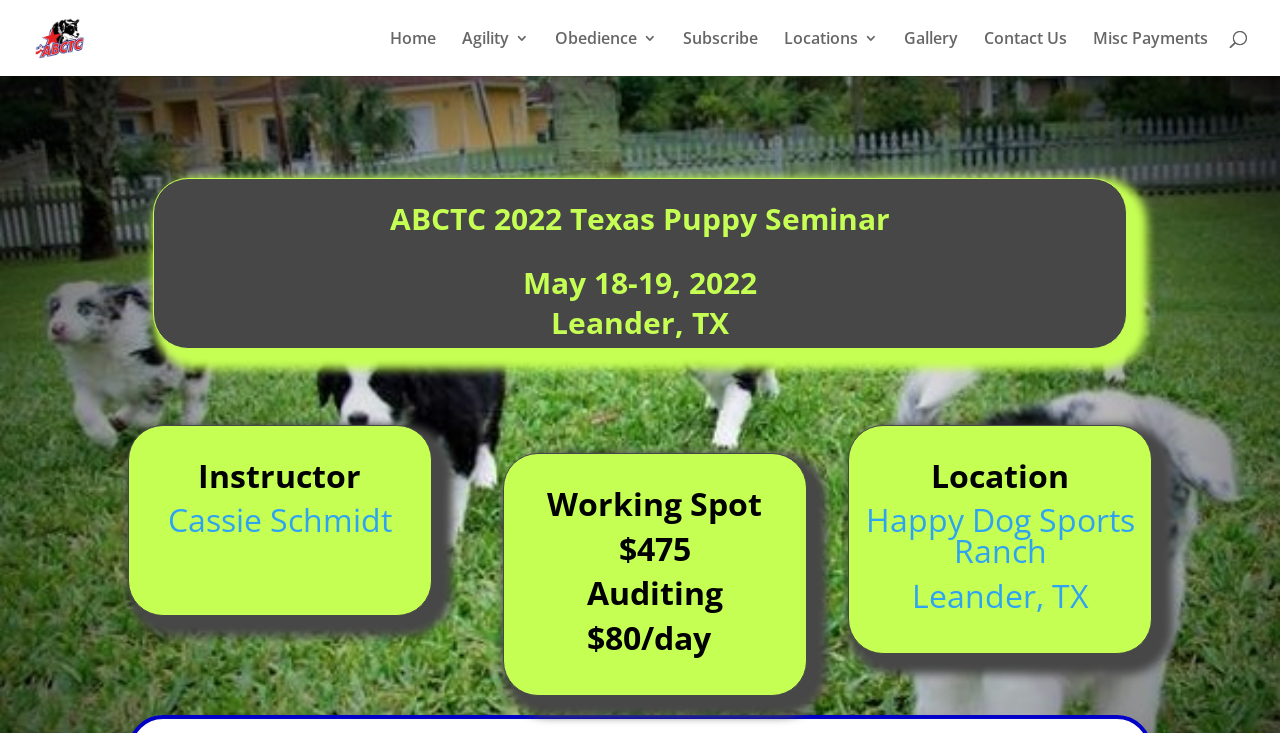Please specify the coordinates of the bounding box for the element that should be clicked to carry out this instruction: "view gallery". The coordinates must be four float numbers between 0 and 1, formatted as [left, top, right, bottom].

[0.706, 0.042, 0.748, 0.104]